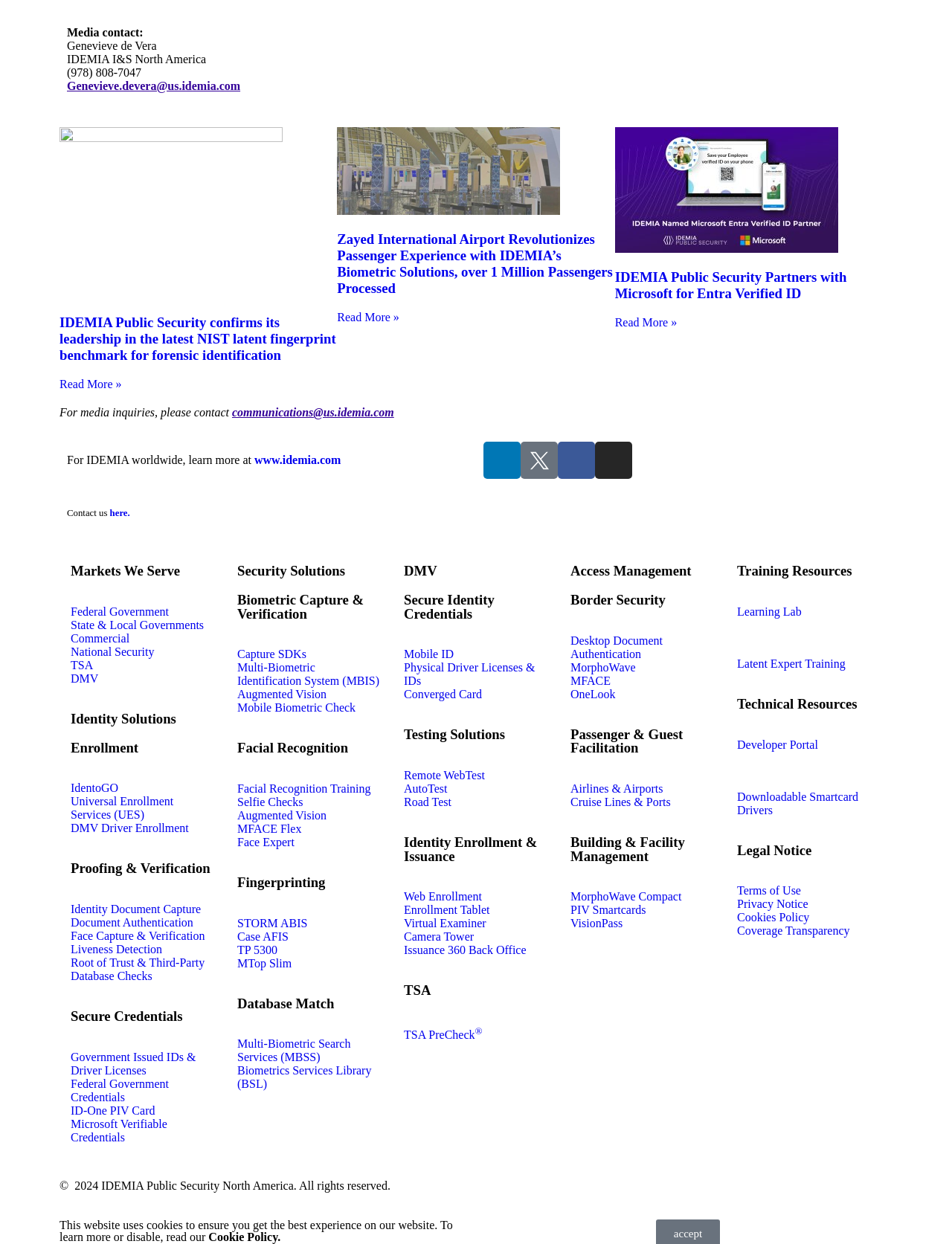What is the contact email for media inquiries?
Please provide a comprehensive and detailed answer to the question.

I found the 'Media contact:' text, and below it, there is a link with the email address 'Genevieve.devera@us.idemia.com', which is likely the contact email for media inquiries.